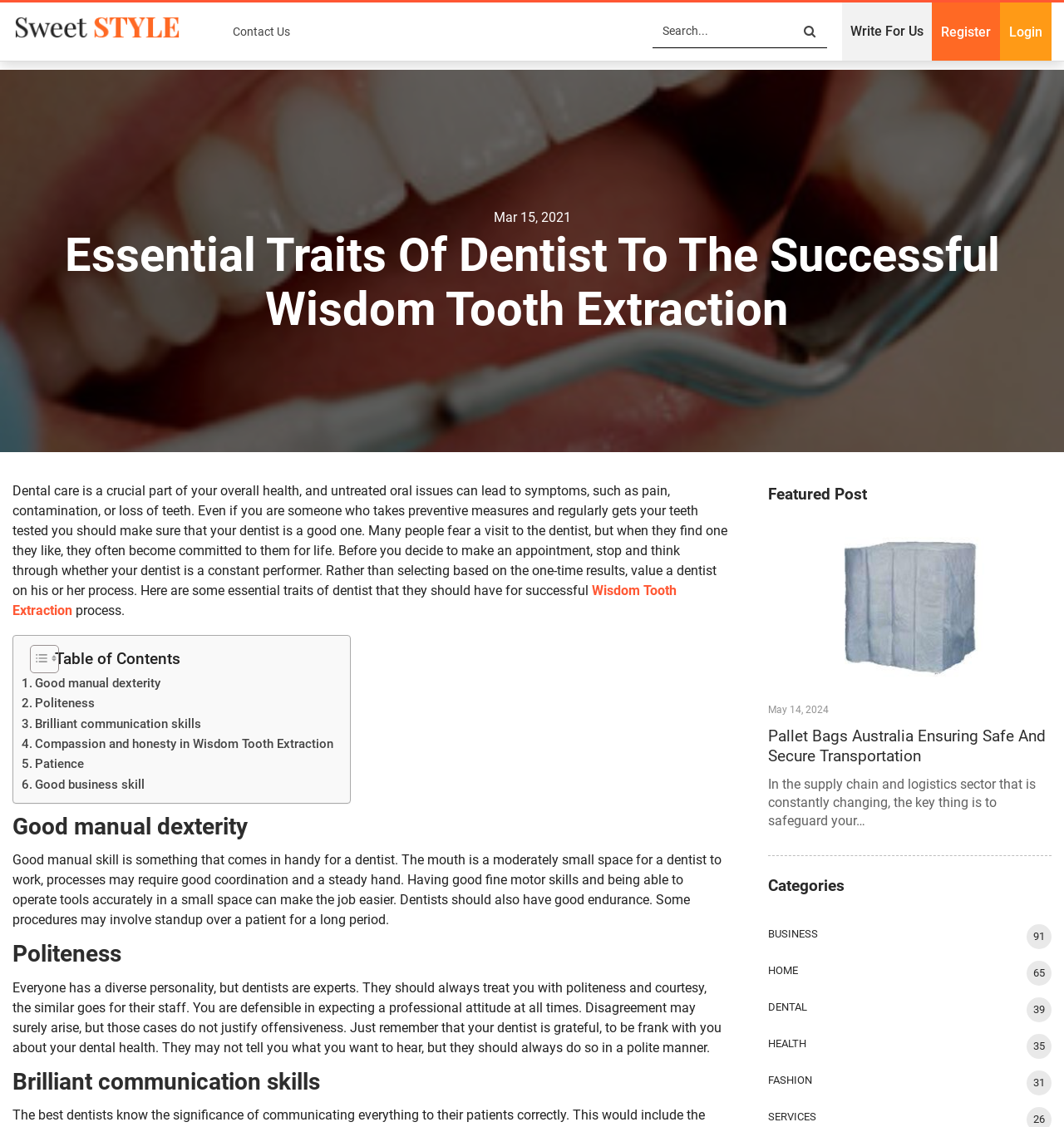Provide the bounding box coordinates of the section that needs to be clicked to accomplish the following instruction: "Search for something."

[0.613, 0.002, 0.777, 0.043]